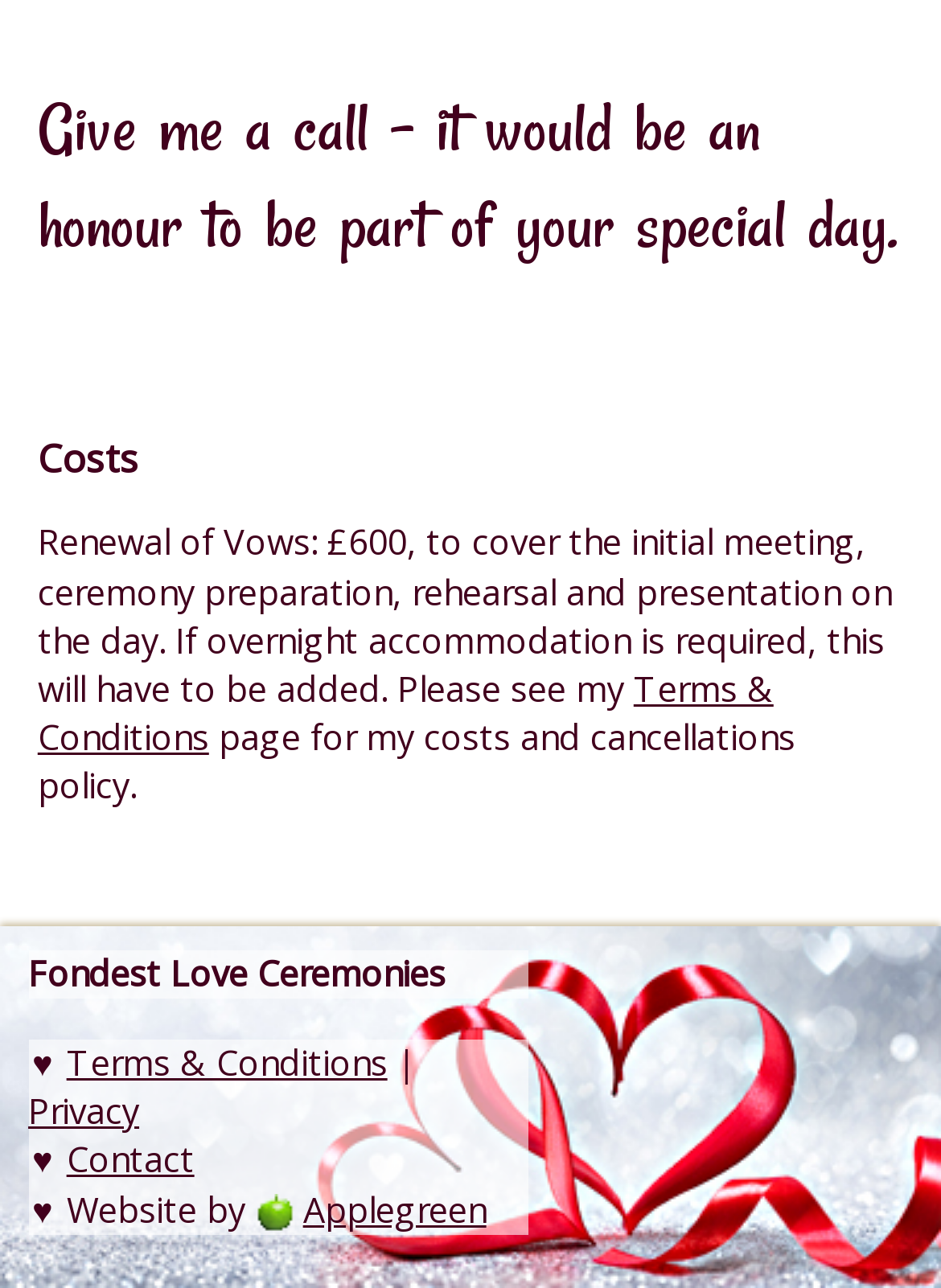What is the contact page for?
Your answer should be a single word or phrase derived from the screenshot.

Contact